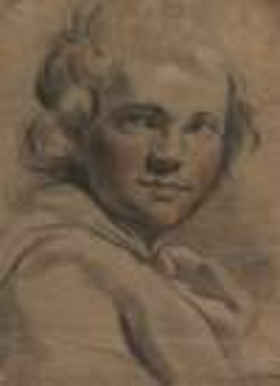In which decade was the drawing created?
Please provide a single word or phrase as your answer based on the screenshot.

1780s